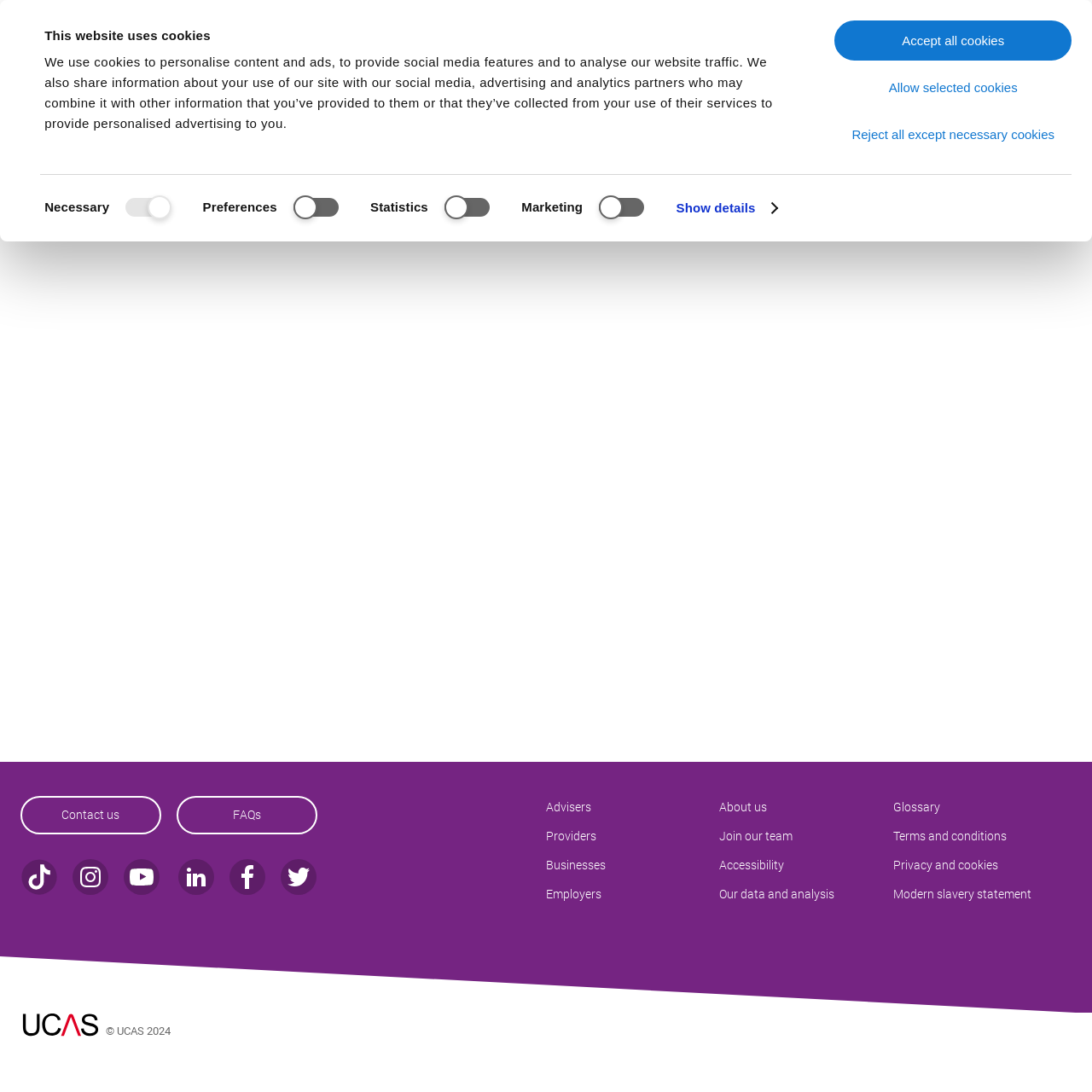From the webpage screenshot, identify the region described by About us. Provide the bounding box coordinates as (top-left x, top-left y, bottom-right x, bottom-right y), with each value being a floating point number between 0 and 1.

[0.659, 0.726, 0.703, 0.752]